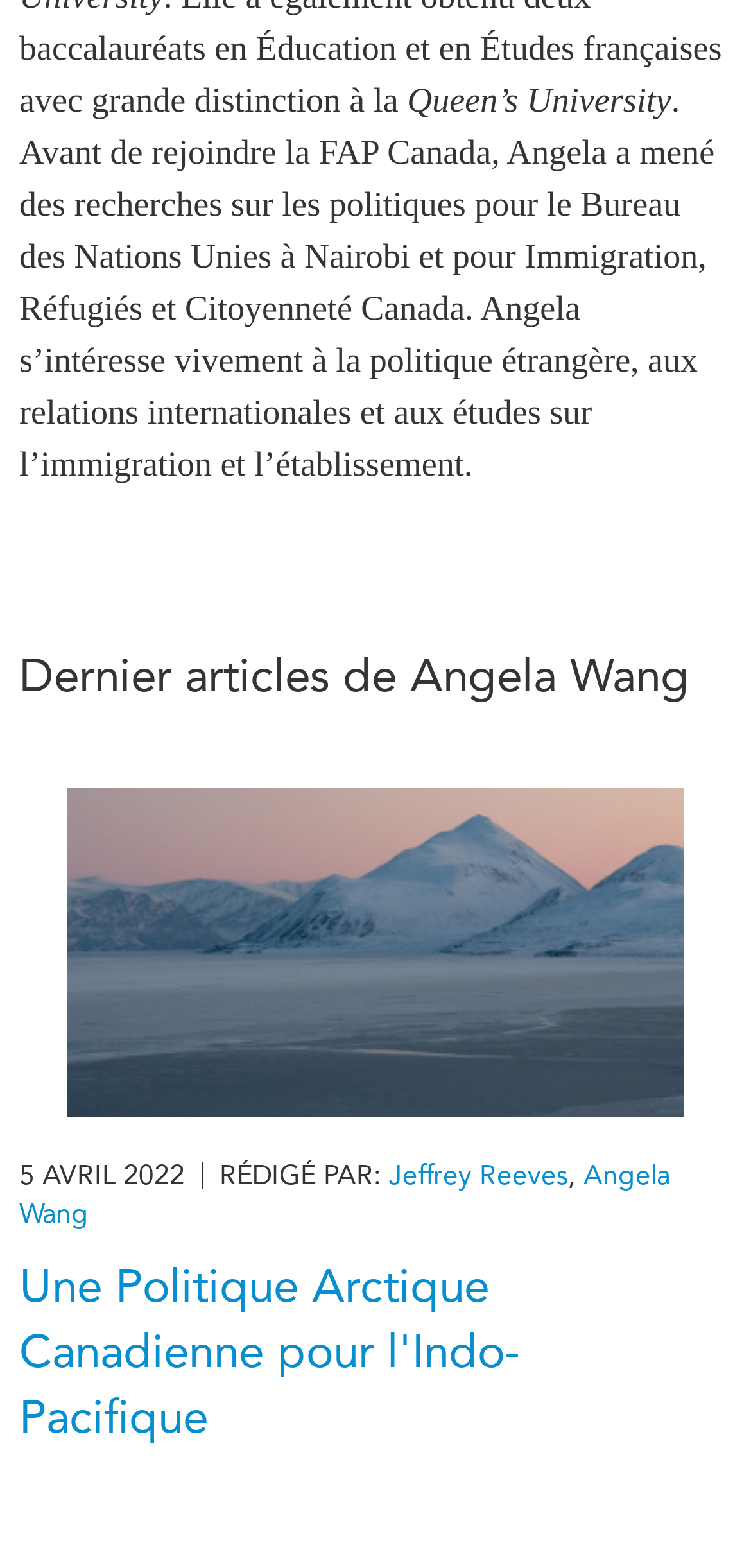Identify the bounding box coordinates for the UI element described as: "Attachés supérieurs de recherche".

[0.077, 0.821, 0.445, 0.87]